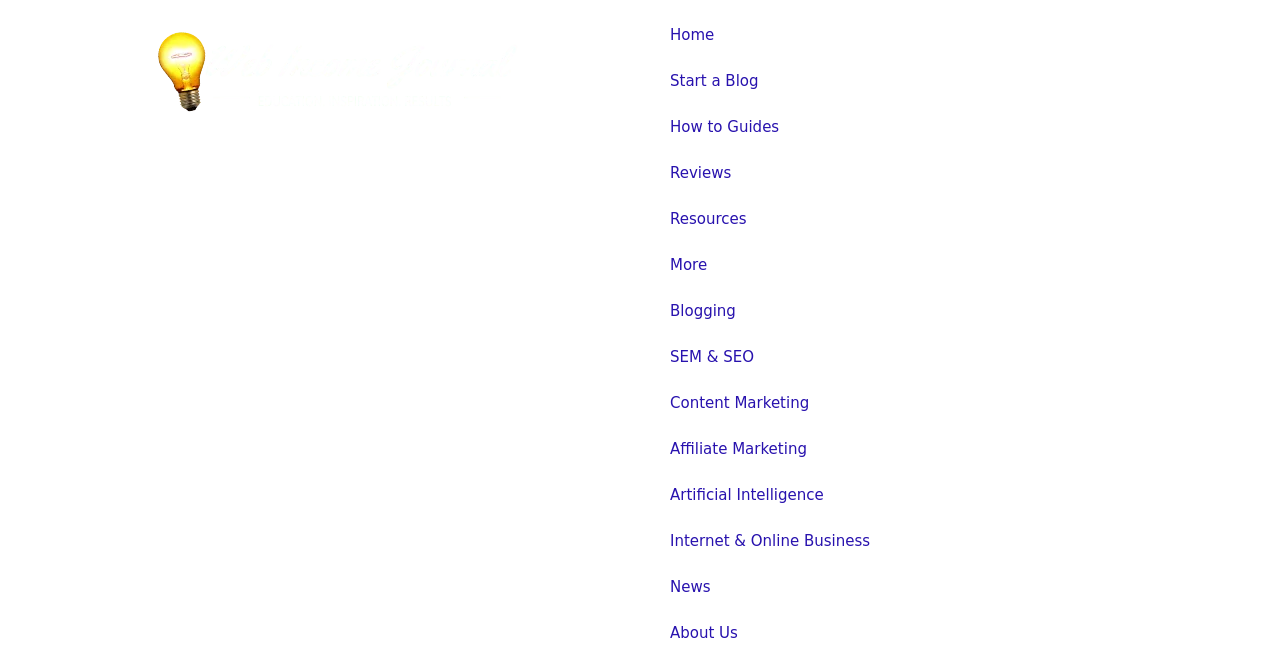Specify the bounding box coordinates of the element's area that should be clicked to execute the given instruction: "go to home page". The coordinates should be four float numbers between 0 and 1, i.e., [left, top, right, bottom].

[0.508, 0.019, 0.961, 0.09]